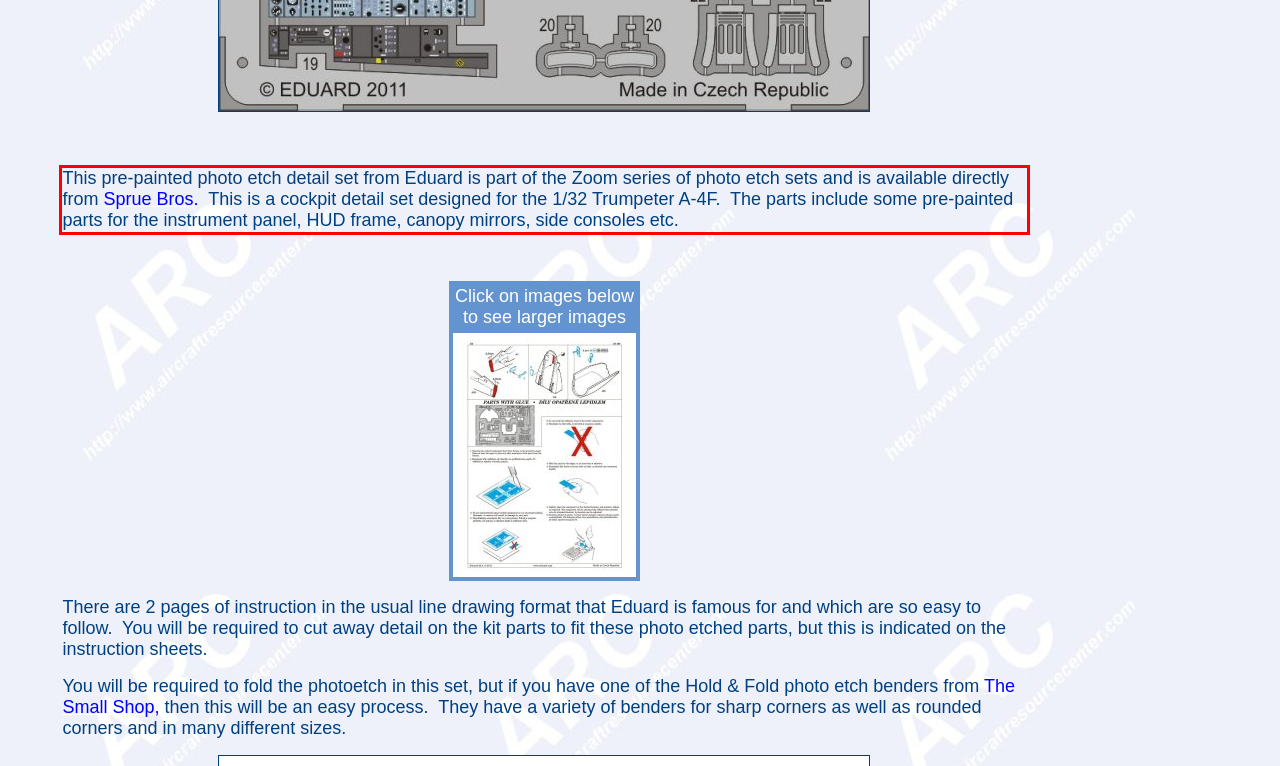You are given a webpage screenshot with a red bounding box around a UI element. Extract and generate the text inside this red bounding box.

This pre-painted photo etch detail set from Eduard is part of the Zoom series of photo etch sets and is available directly from Sprue Bros. This is a cockpit detail set designed for the 1/32 Trumpeter A-4F. The parts include some pre-painted parts for the instrument panel, HUD frame, canopy mirrors, side consoles etc.